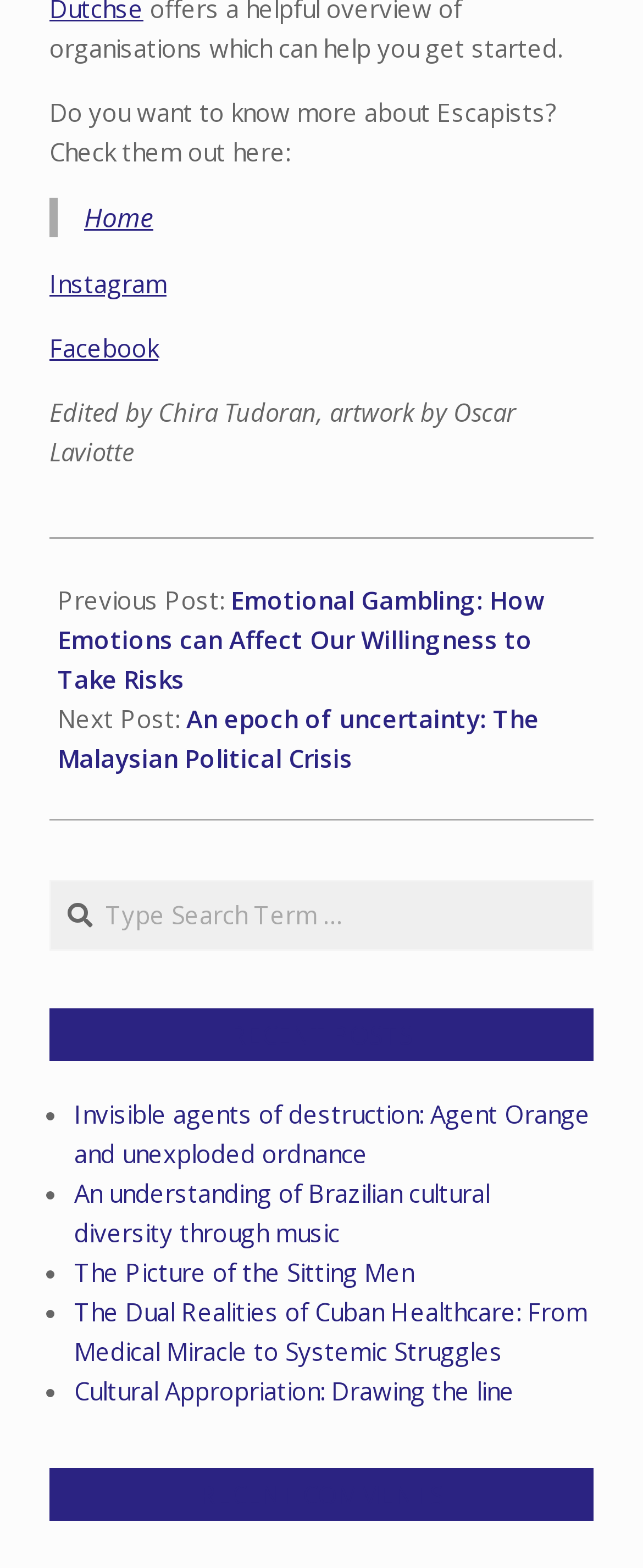Find the bounding box coordinates of the area to click in order to follow the instruction: "Explore NFT collections by category".

None